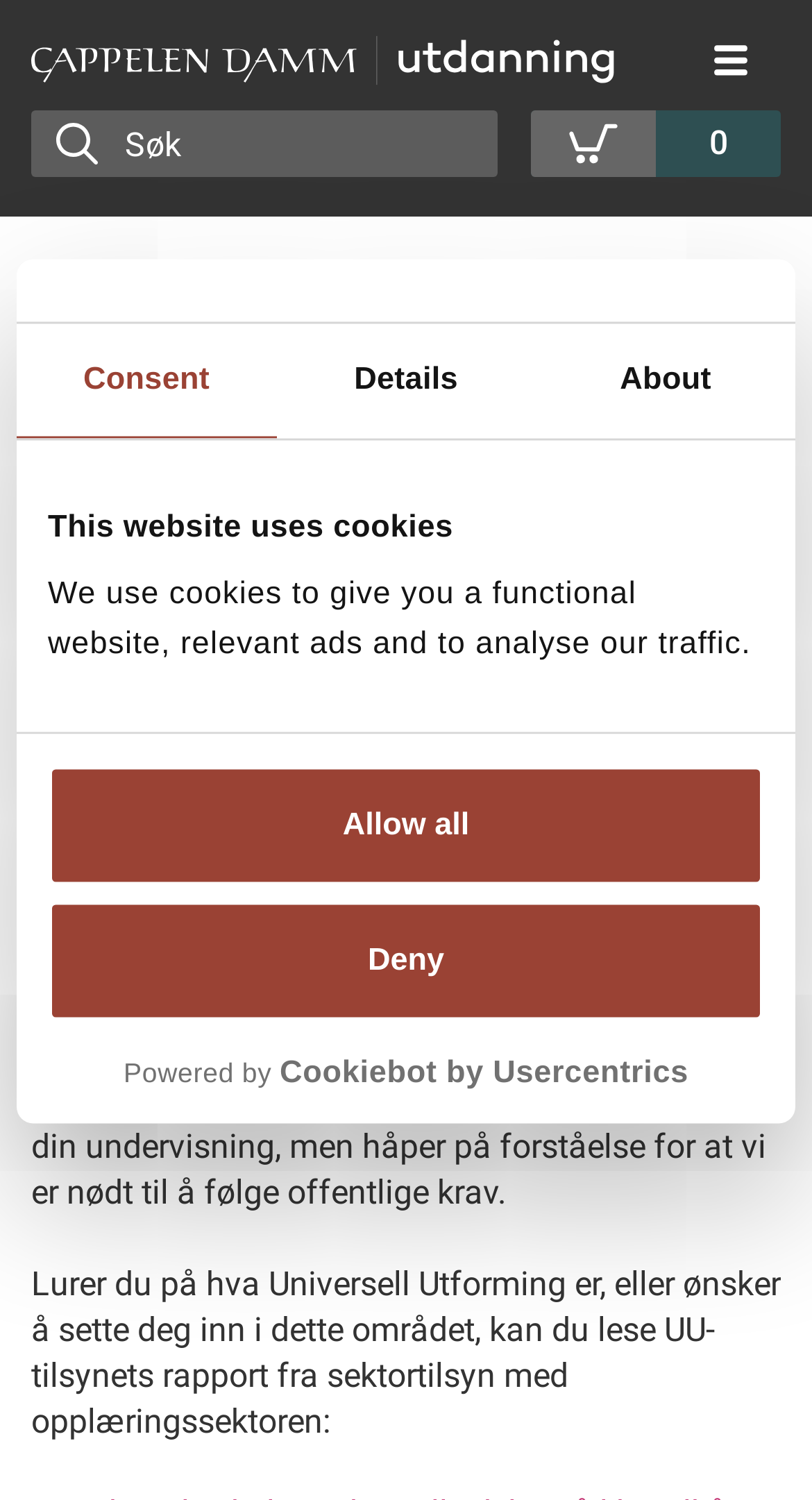Please locate the bounding box coordinates of the element that should be clicked to achieve the given instruction: "Click the 'Allow all' button".

[0.059, 0.509, 0.941, 0.59]